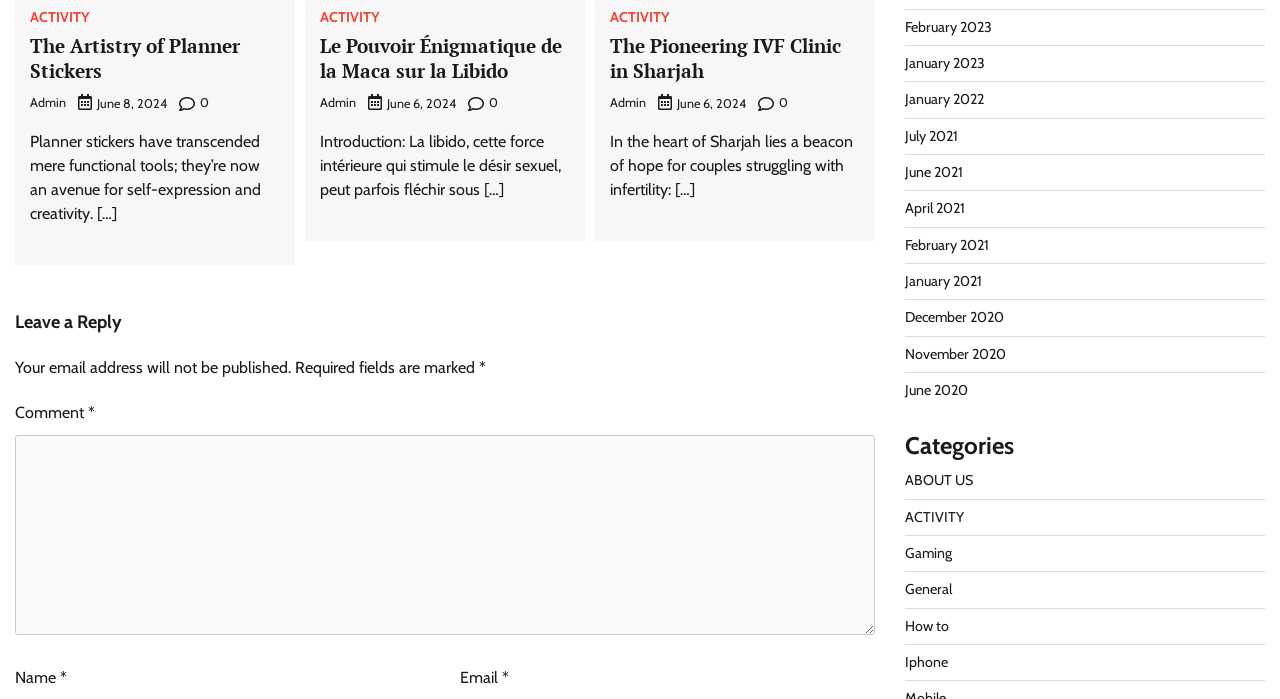Please provide a brief answer to the following inquiry using a single word or phrase:
What is the name of the third article?

The Pioneering IVF Clinic in Sharjah